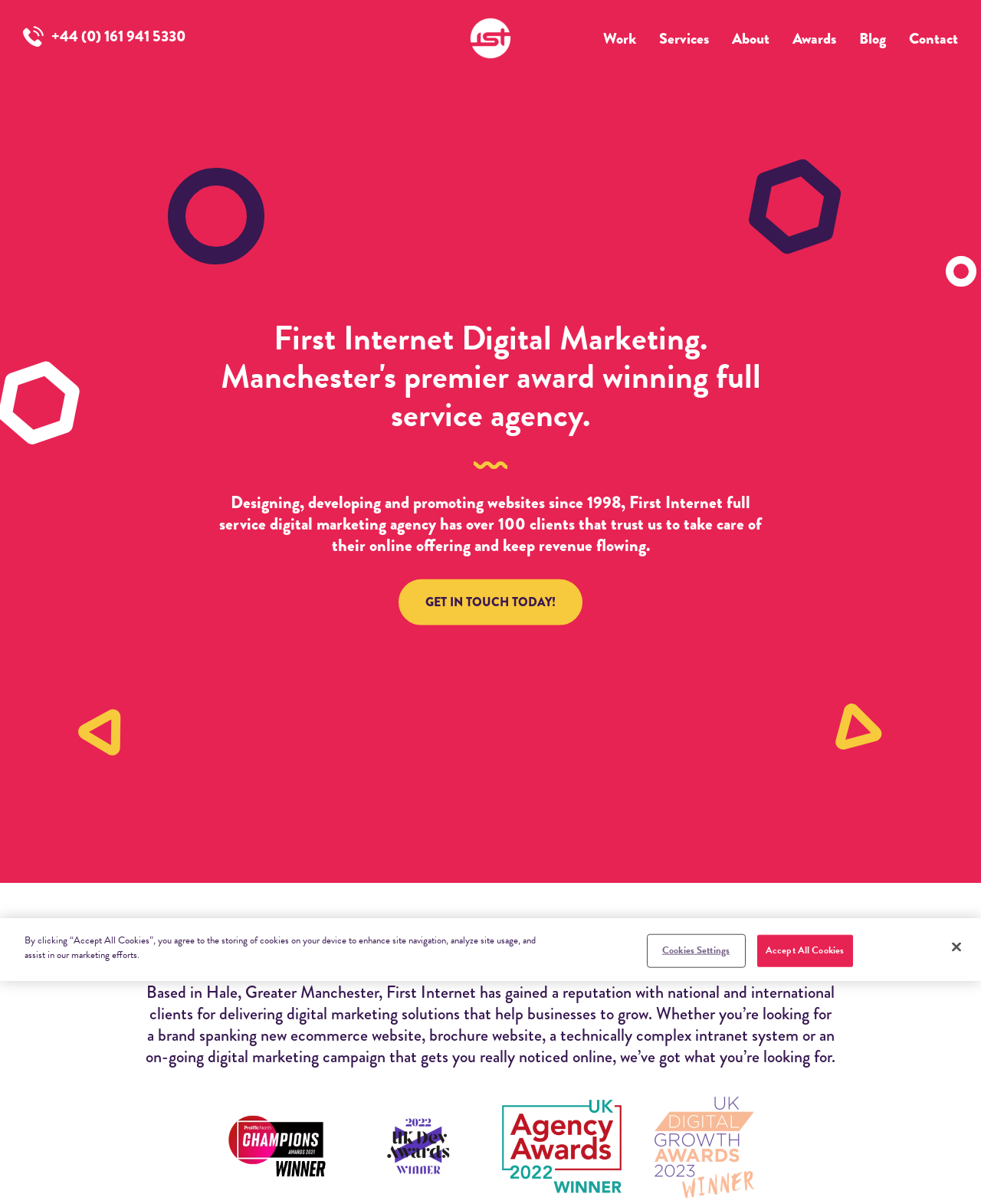Determine the title of the webpage and give its text content.

First Internet Digital Marketing. Manchester's premier award winning full service agency.